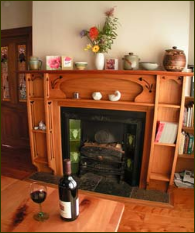Elaborate on all the elements present in the image.

The image captures a cozy interior scene featuring a beautifully crafted wooden fireplace mantel, elegantly supporting a vibrant arrangement of flowers and decorative items. On the mantel, ceramic pots and simple ornaments add to the warm ambiance. Below the mantel, the fireplace is adorned with a collection of logs, inviting a sense of comfort and relaxation. In the foreground, a wooden table holds a bottle of red wine and a glass, suggesting a welcoming atmosphere for guests. This inviting setup reflects the charm of a bed and breakfast, ideal for a leisurely stay in a serene environment.